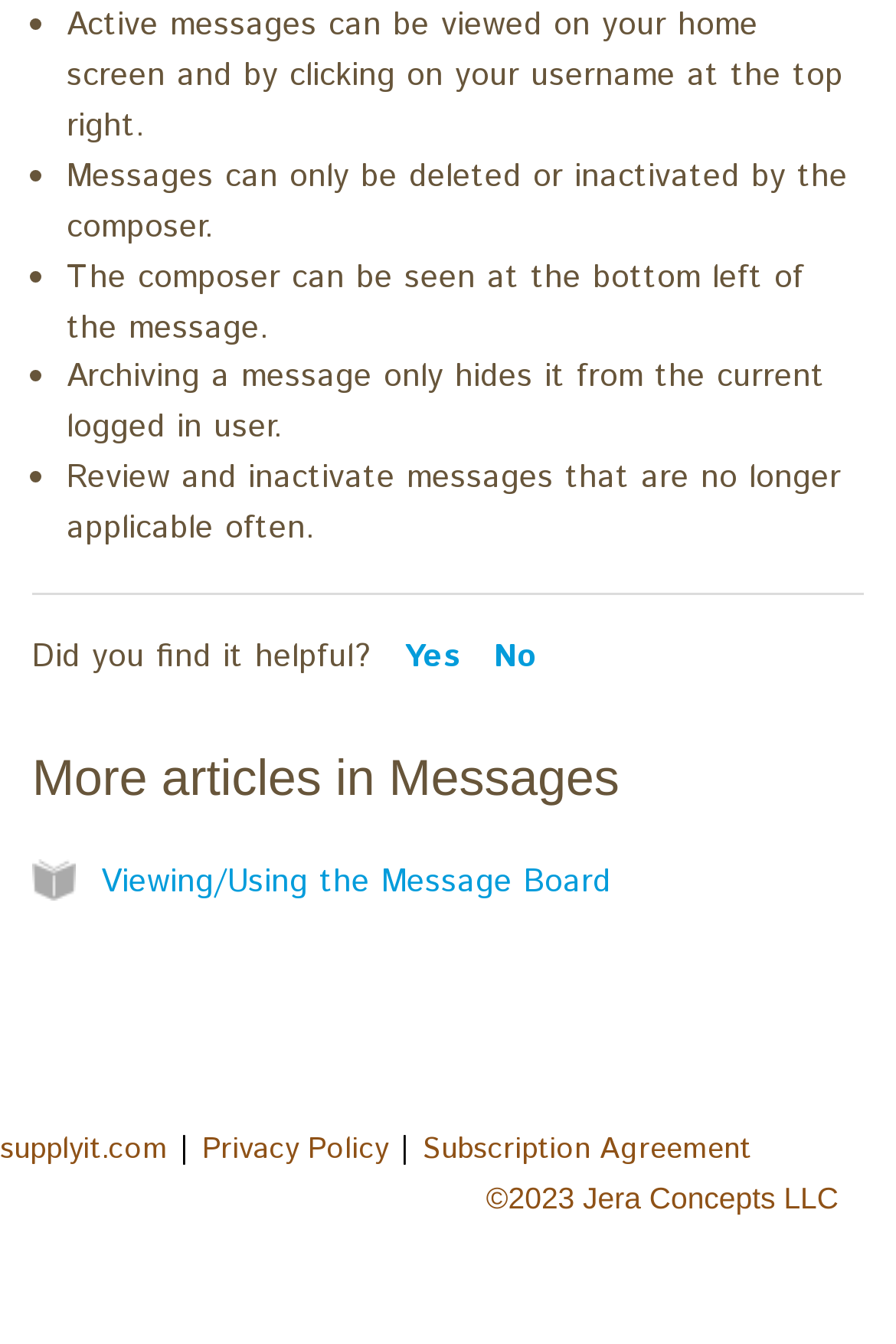How often should messages be reviewed?
Using the image, provide a concise answer in one word or a short phrase.

Often